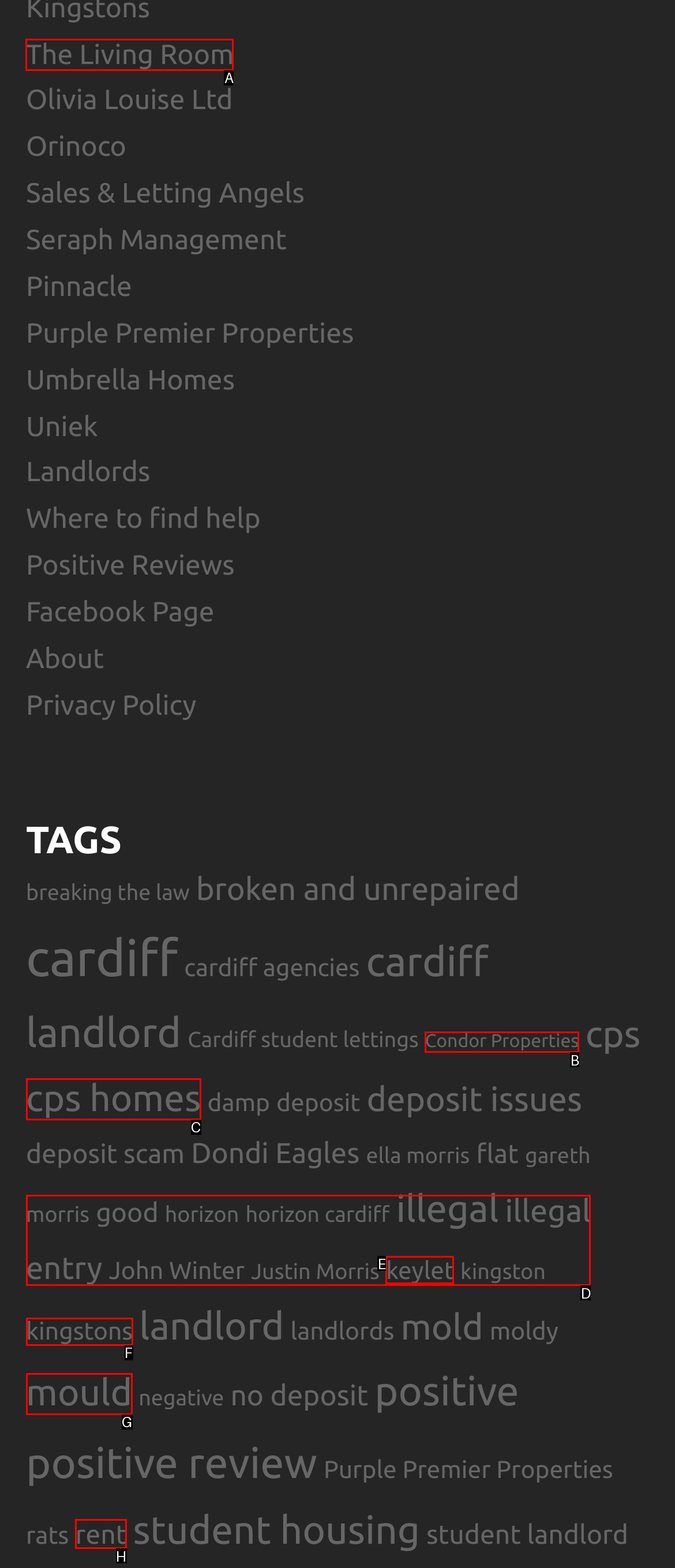Determine which UI element you should click to perform the task: Click on 'The Living Room' link
Provide the letter of the correct option from the given choices directly.

A